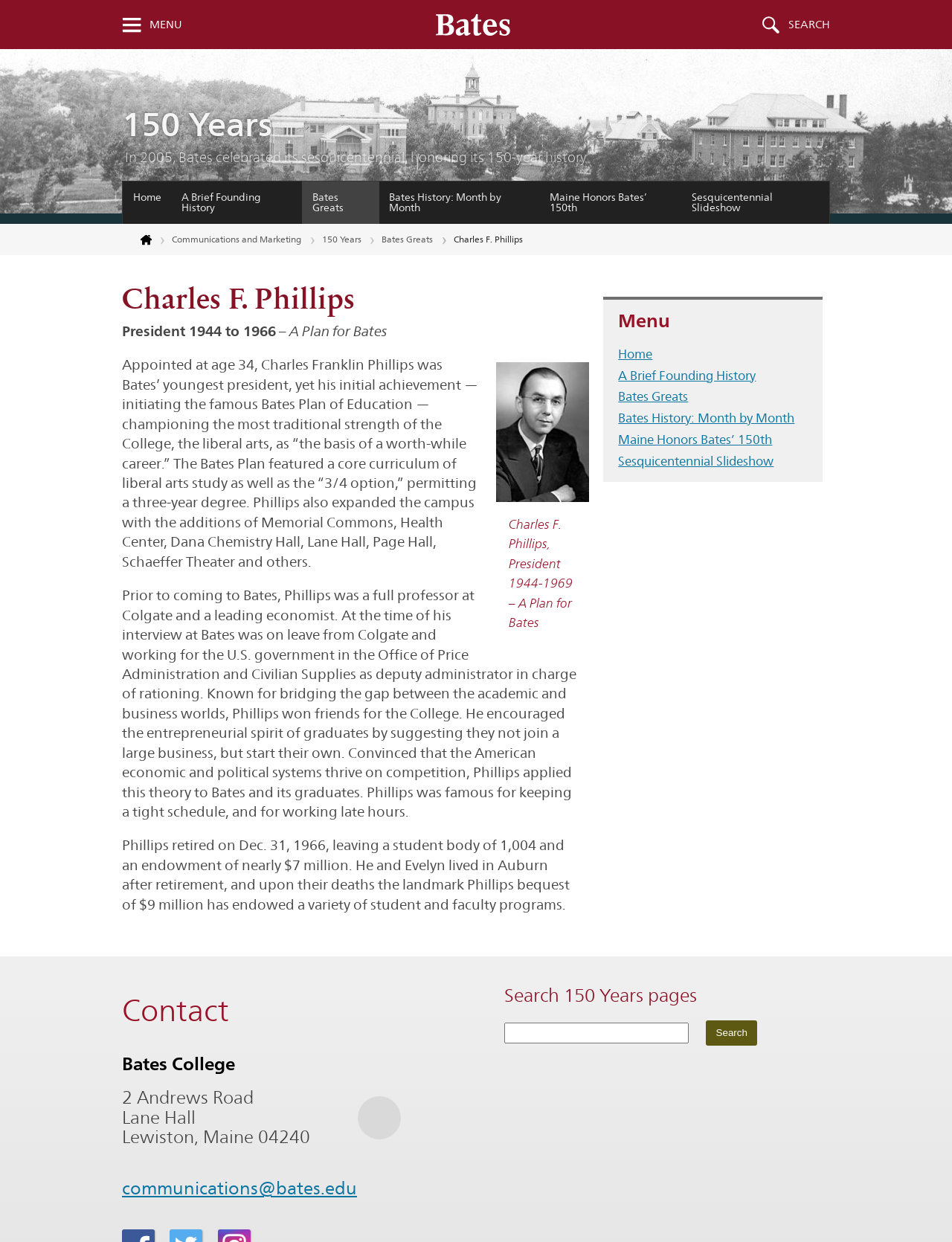Based on the element description: "Bates History: Month by Month", identify the UI element and provide its bounding box coordinates. Use four float numbers between 0 and 1, [left, top, right, bottom].

[0.398, 0.146, 0.567, 0.18]